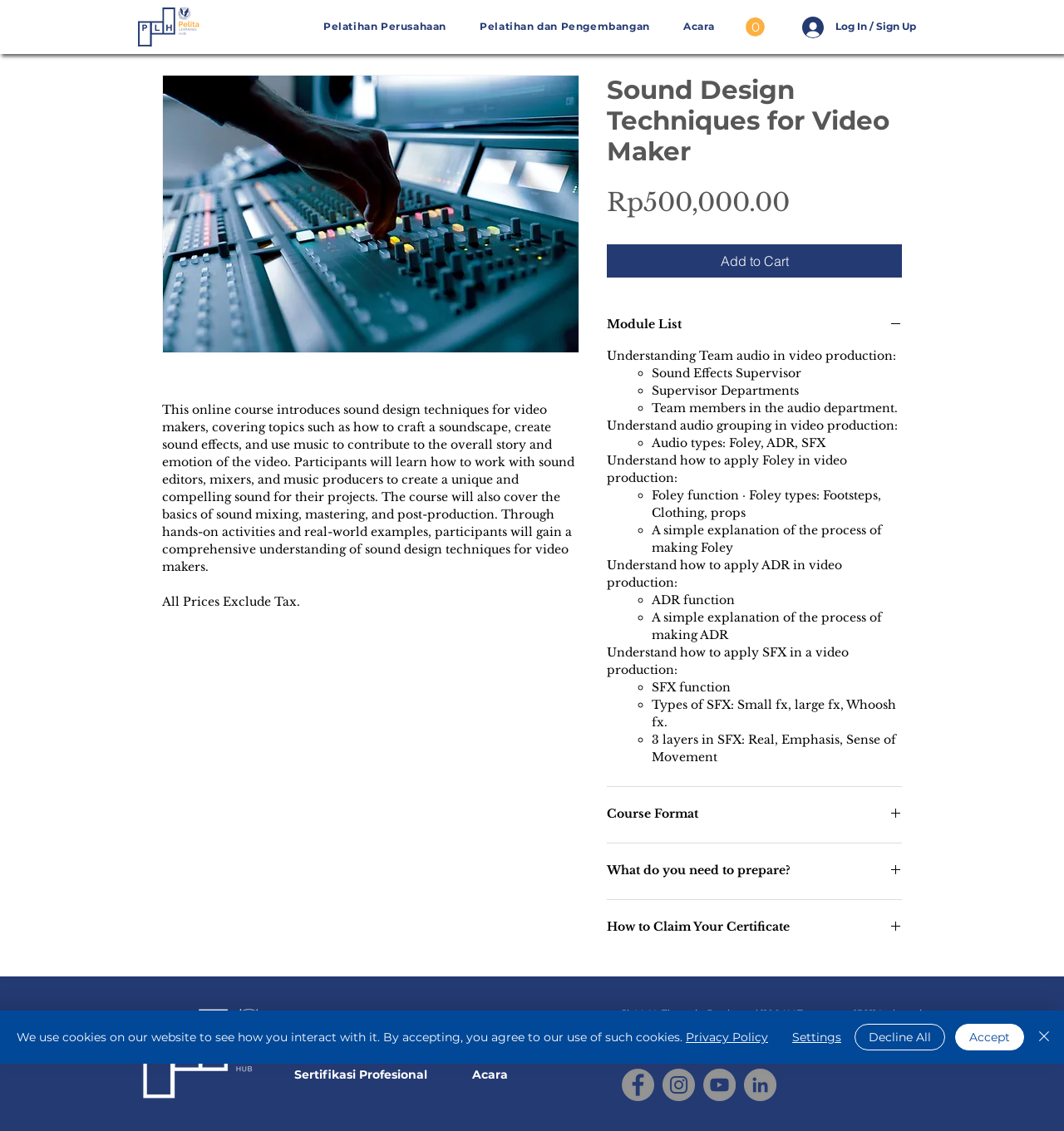What is the function of Foley in video production?
From the image, provide a succinct answer in one word or a short phrase.

Foley function